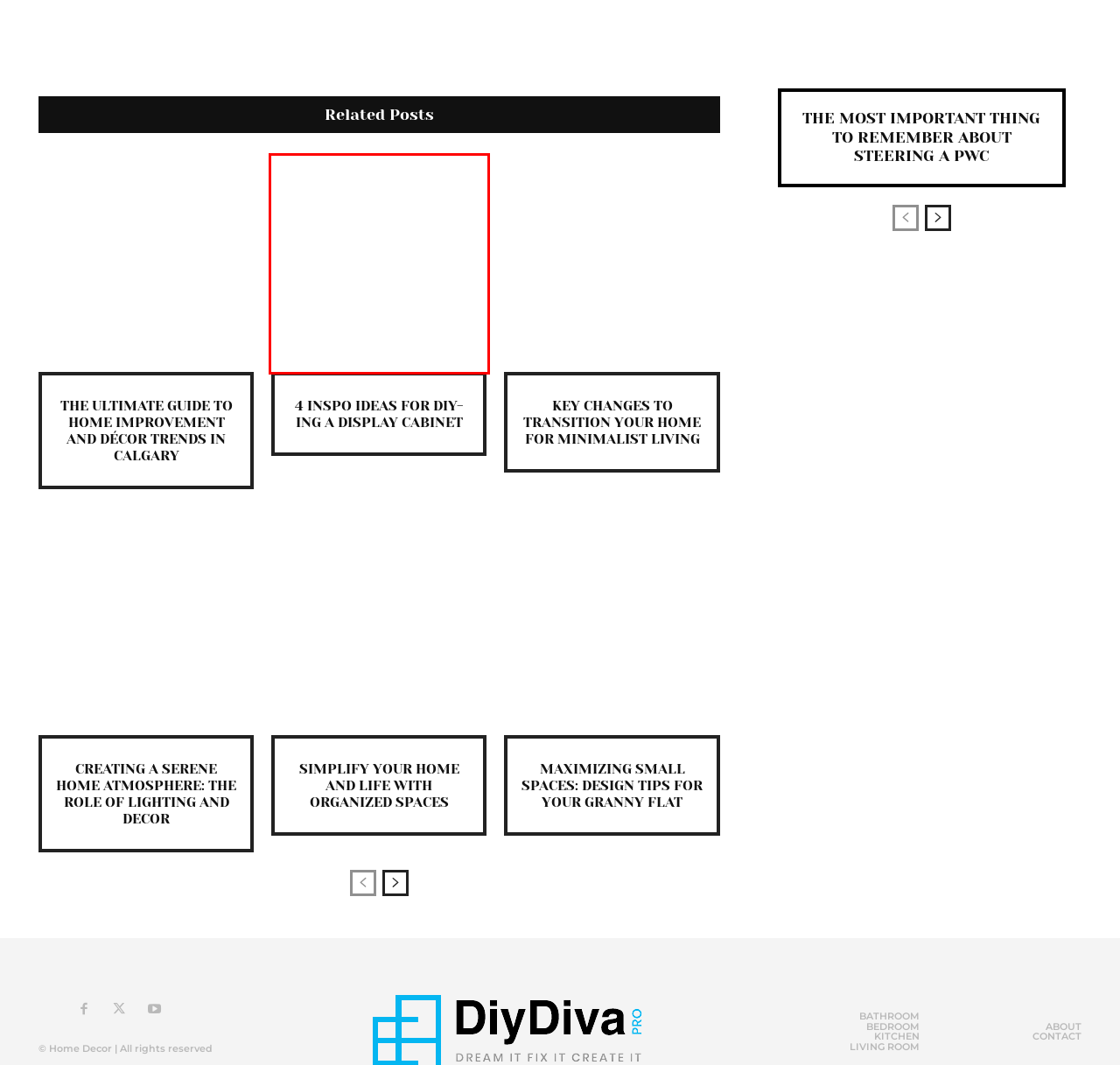You are presented with a screenshot of a webpage containing a red bounding box around an element. Determine which webpage description best describes the new webpage after clicking on the highlighted element. Here are the candidates:
A. Maximizing Small Spaces Design Tips For Your Granny Flat
B. Key Changes To Transition Your Home For Minimalist Living
C. 4 Inspo Ideas for DIY-ing a Display Cabinet
D. Reach Out To Us - DIY DIVA PRO
E. Simplify Your Home and Life with Organized Spaces
F. Creating a Serene Home Atmosphere Role of Lighting and Decor
G. About us - DIY DIVA PRO
H. Ultimate Guide to Home Improvement and Décor Trends in Calgary

C